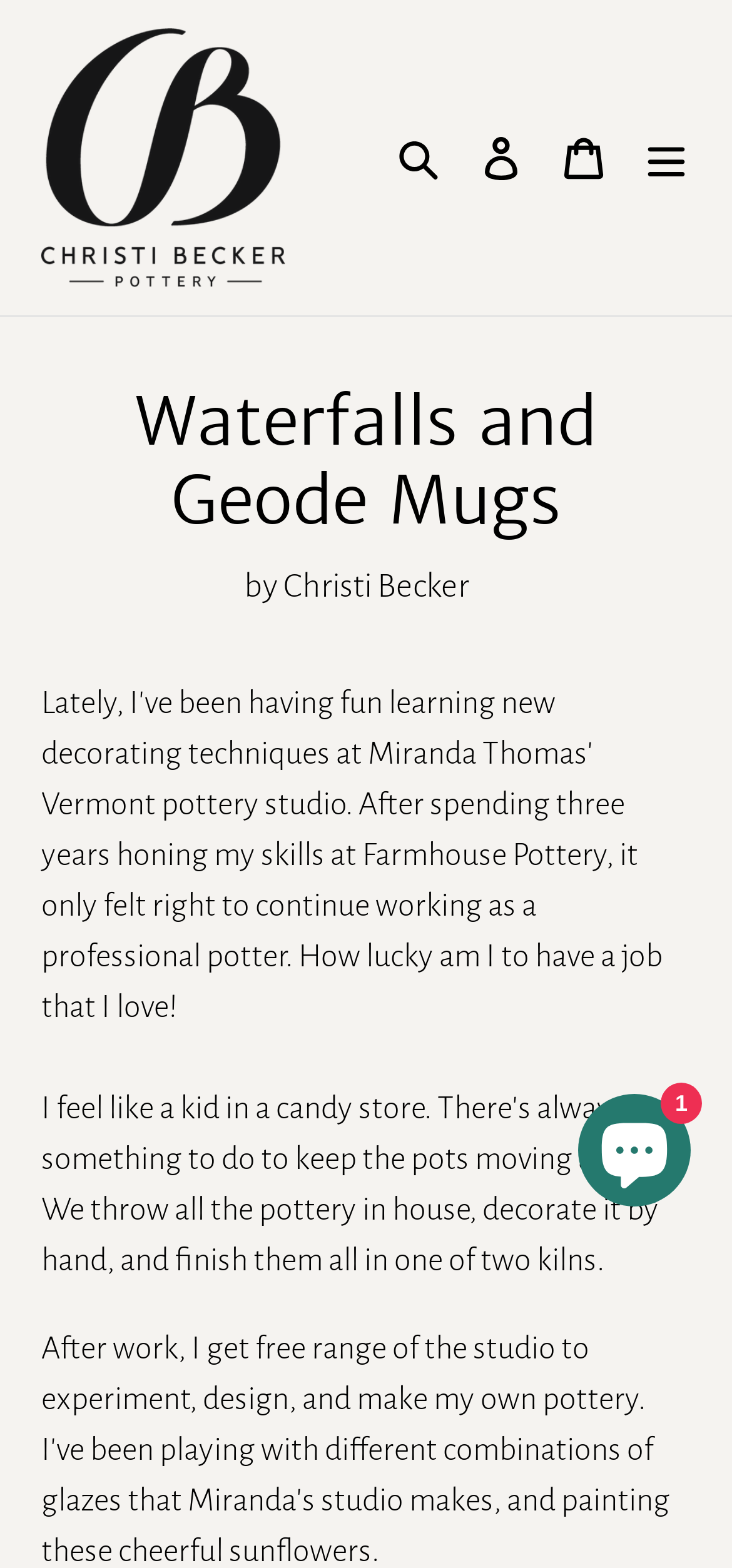Answer the question in a single word or phrase:
What is the name of the pottery studio?

Christi Becker Pottery